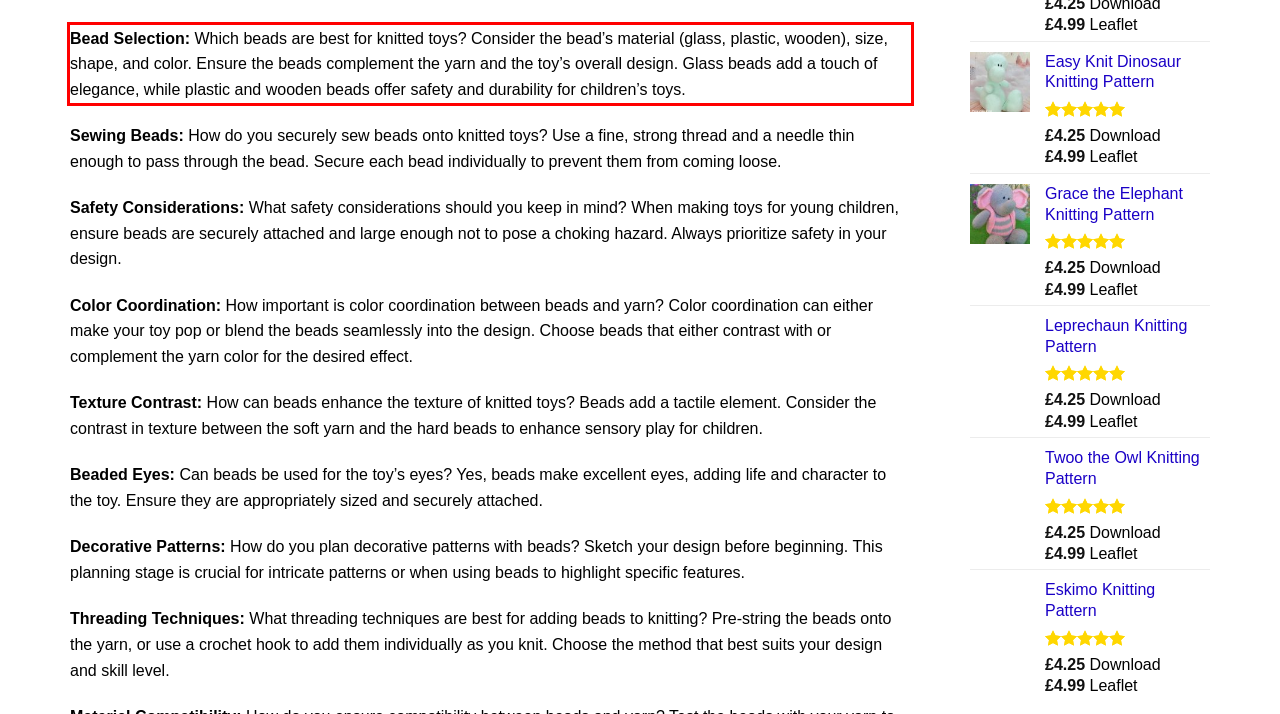Identify the red bounding box in the webpage screenshot and perform OCR to generate the text content enclosed.

Bead Selection: Which beads are best for knitted toys? Consider the bead’s material (glass, plastic, wooden), size, shape, and color. Ensure the beads complement the yarn and the toy’s overall design. Glass beads add a touch of elegance, while plastic and wooden beads offer safety and durability for children’s toys.